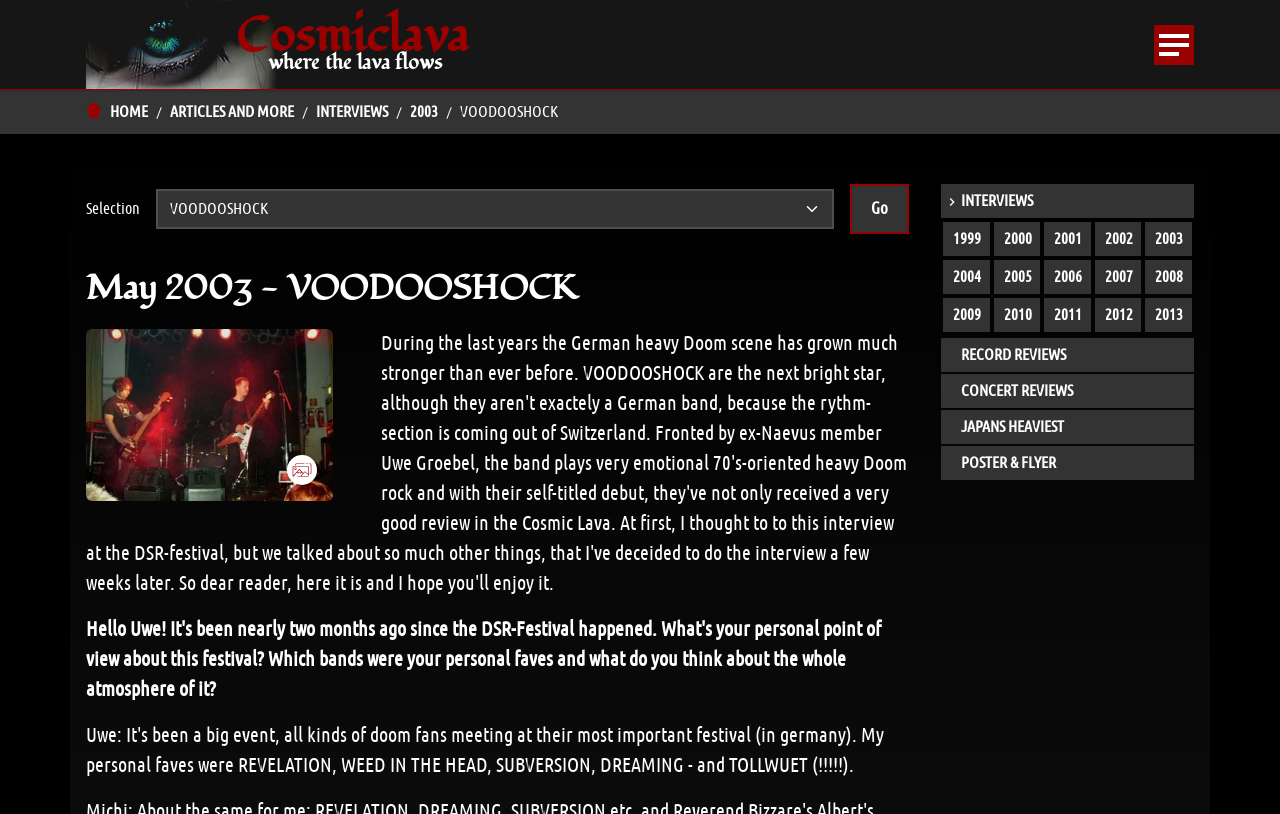Respond to the following query with just one word or a short phrase: 
How many links are there in the main navigation menu?

7